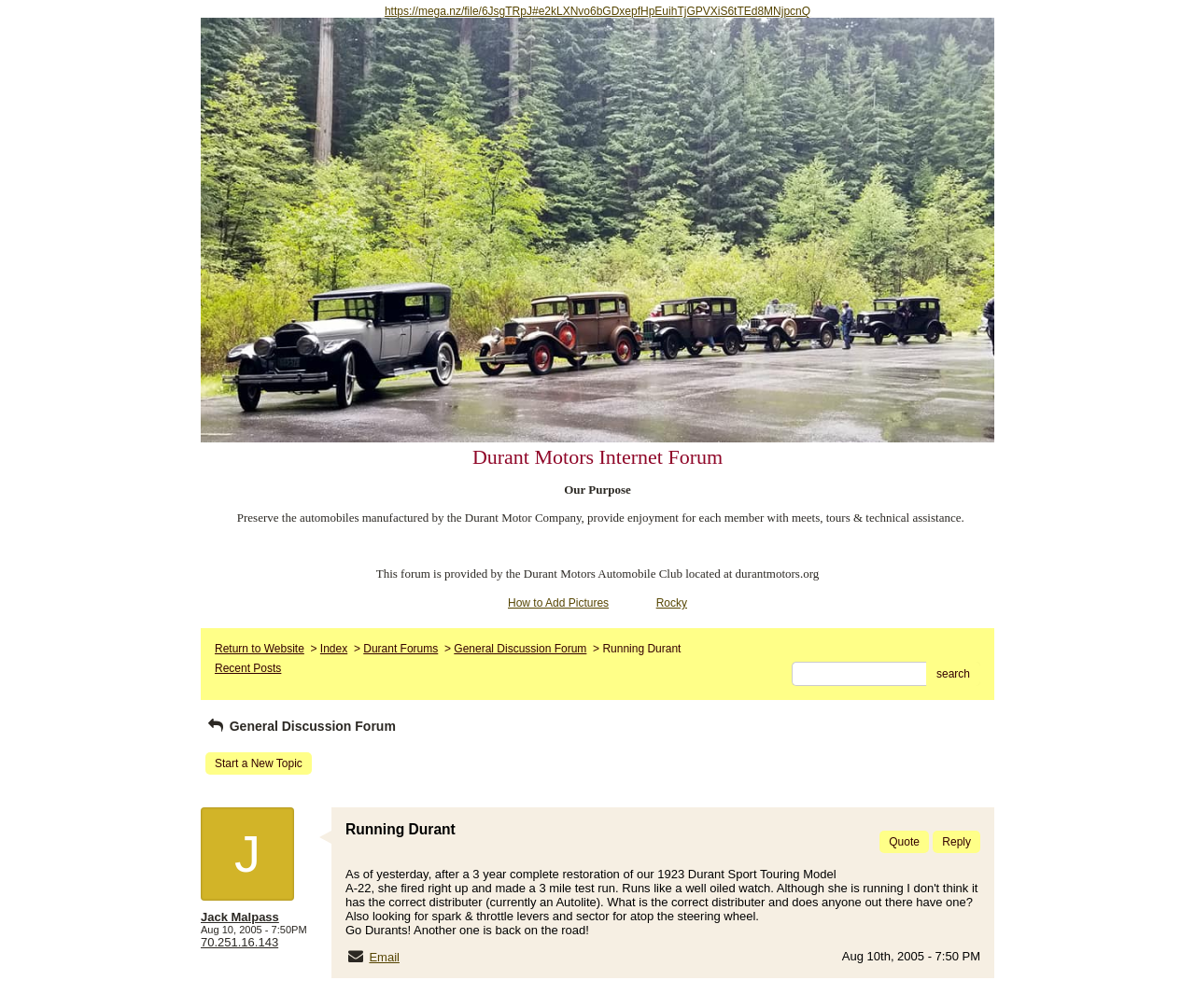Using the information in the image, could you please answer the following question in detail:
Who is the author of the current post?

The link 'Jack Malpass' is associated with the static text 'J' and appears to be the author of the current post, as it is located near the post's content and timestamp.